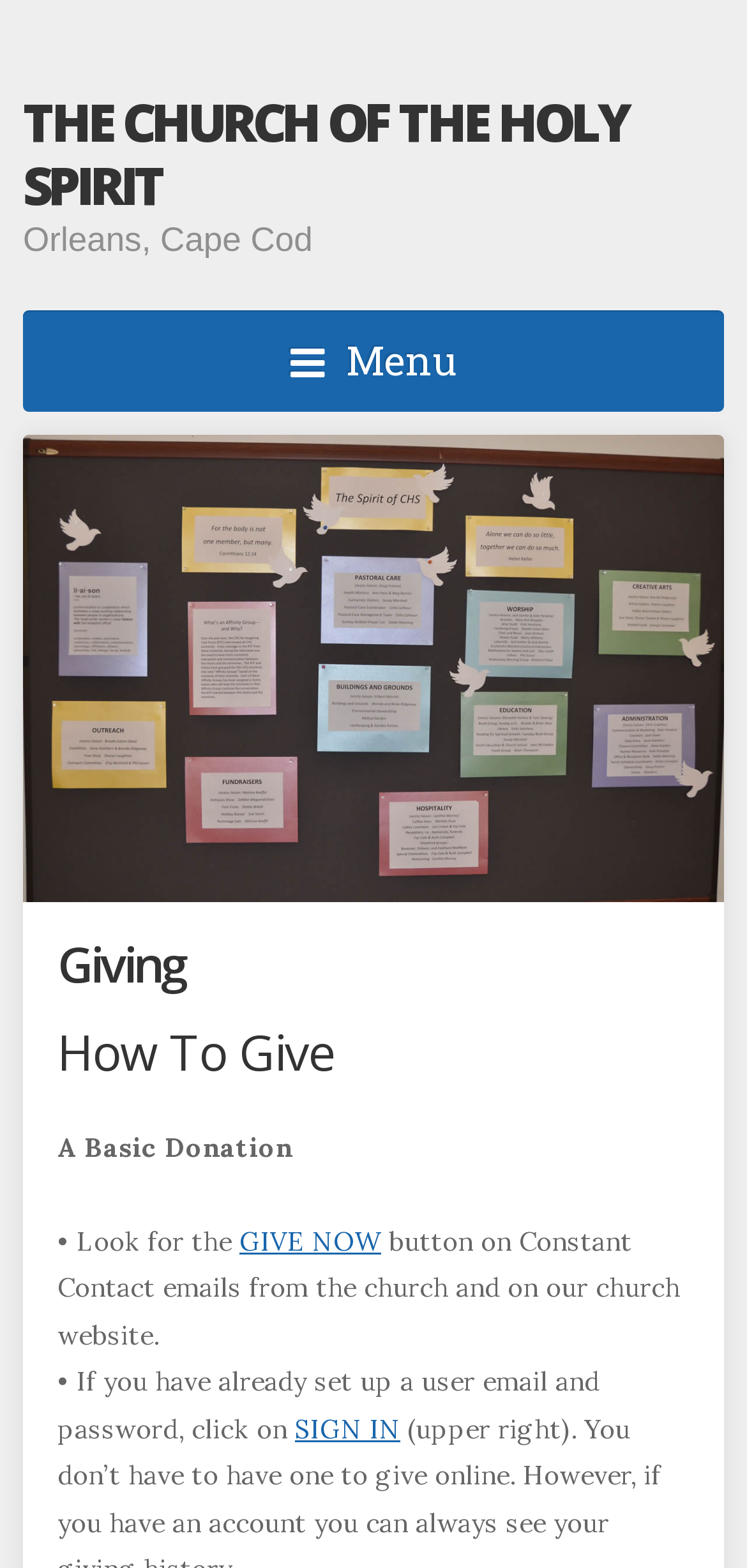What is the name of the church?
Please provide an in-depth and detailed response to the question.

I determined the answer by looking at the heading element with the text 'THE CHURCH OF THE HOLY SPIRIT' which is located at the top of the webpage.